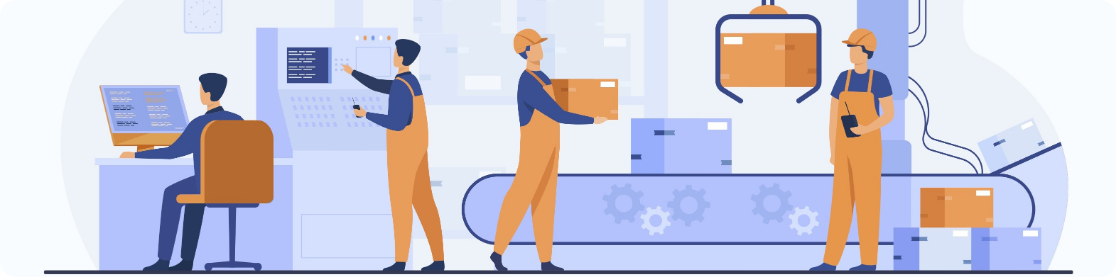Use the information in the screenshot to answer the question comprehensively: What is the mechanical arm doing?

The mechanical arm is seen lifting a box, which highlights the automation integrated into modern industrial processes, and is likely part of the sorting or transporting goods process.